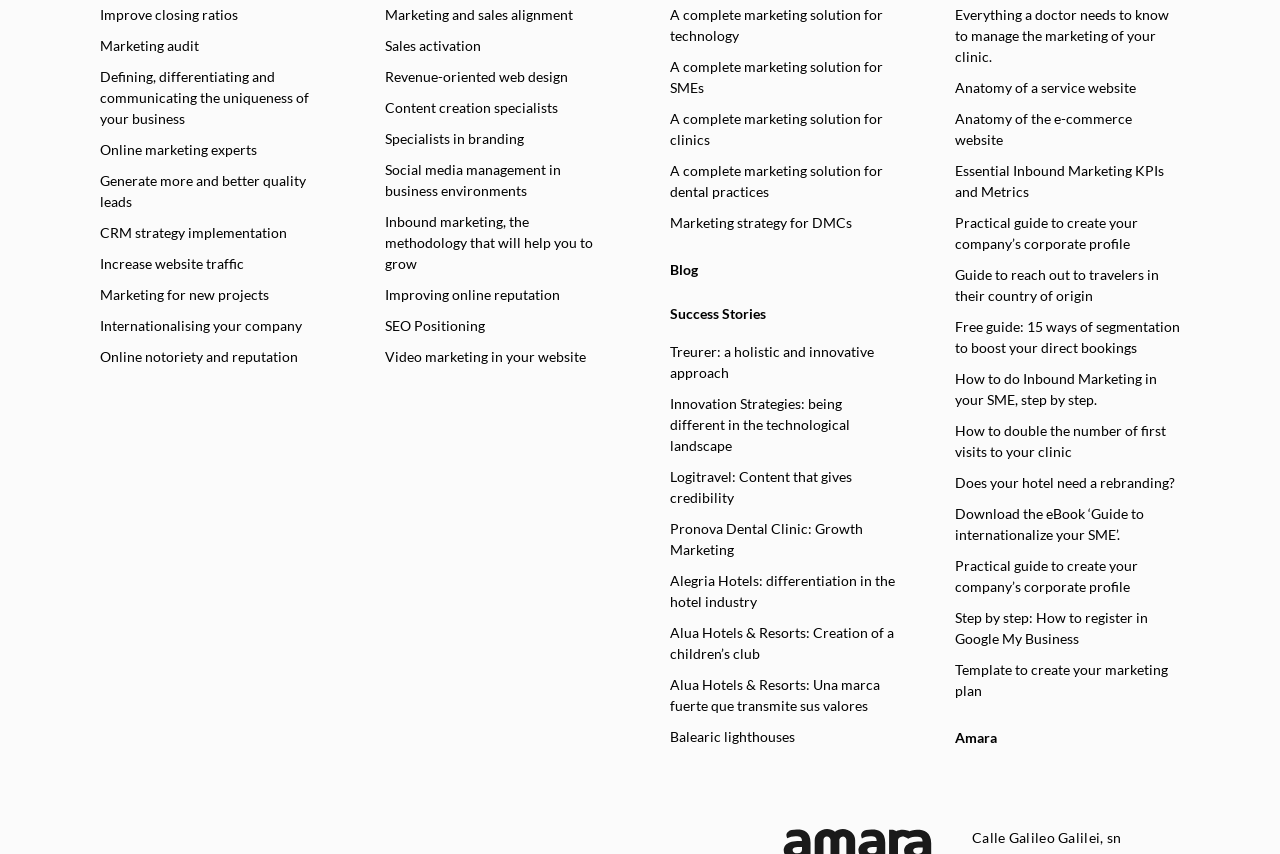How many 'Success Stories' links are there?
Based on the image, respond with a single word or phrase.

7